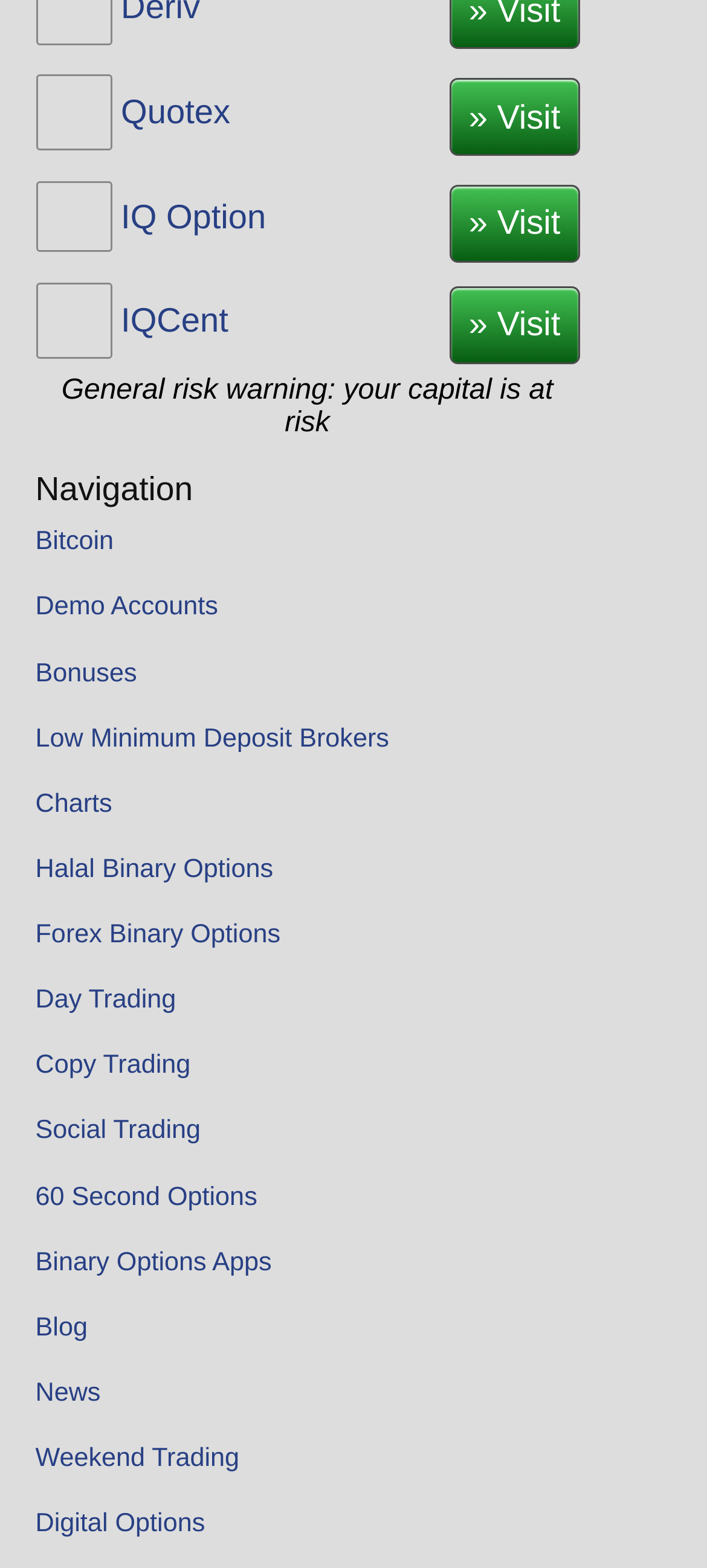Identify the bounding box of the UI component described as: "Weekend Trading".

[0.05, 0.918, 0.339, 0.943]